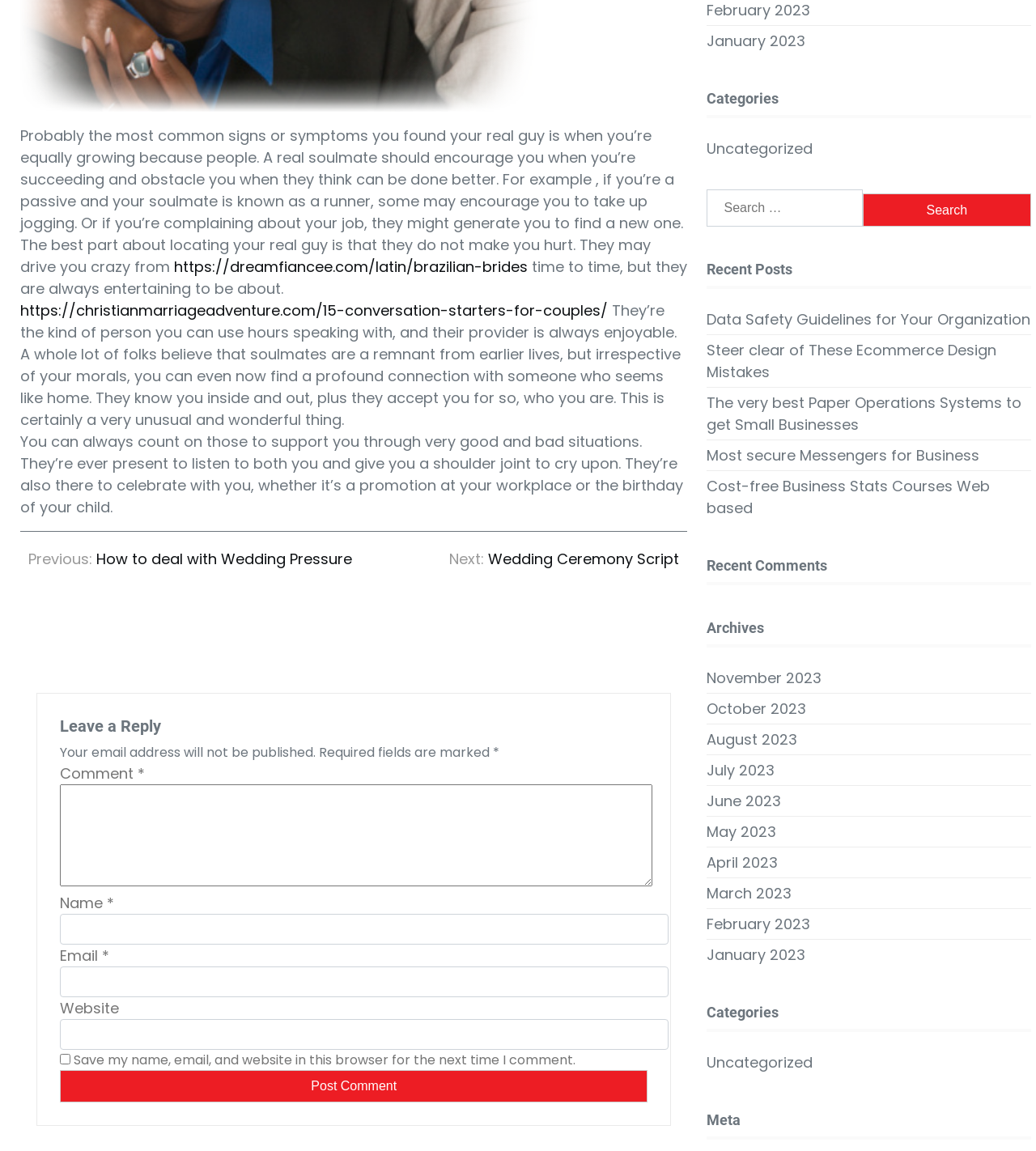Could you provide the bounding box coordinates for the portion of the screen to click to complete this instruction: "Click on the 'Uncategorized' category link"?

[0.682, 0.12, 0.785, 0.139]